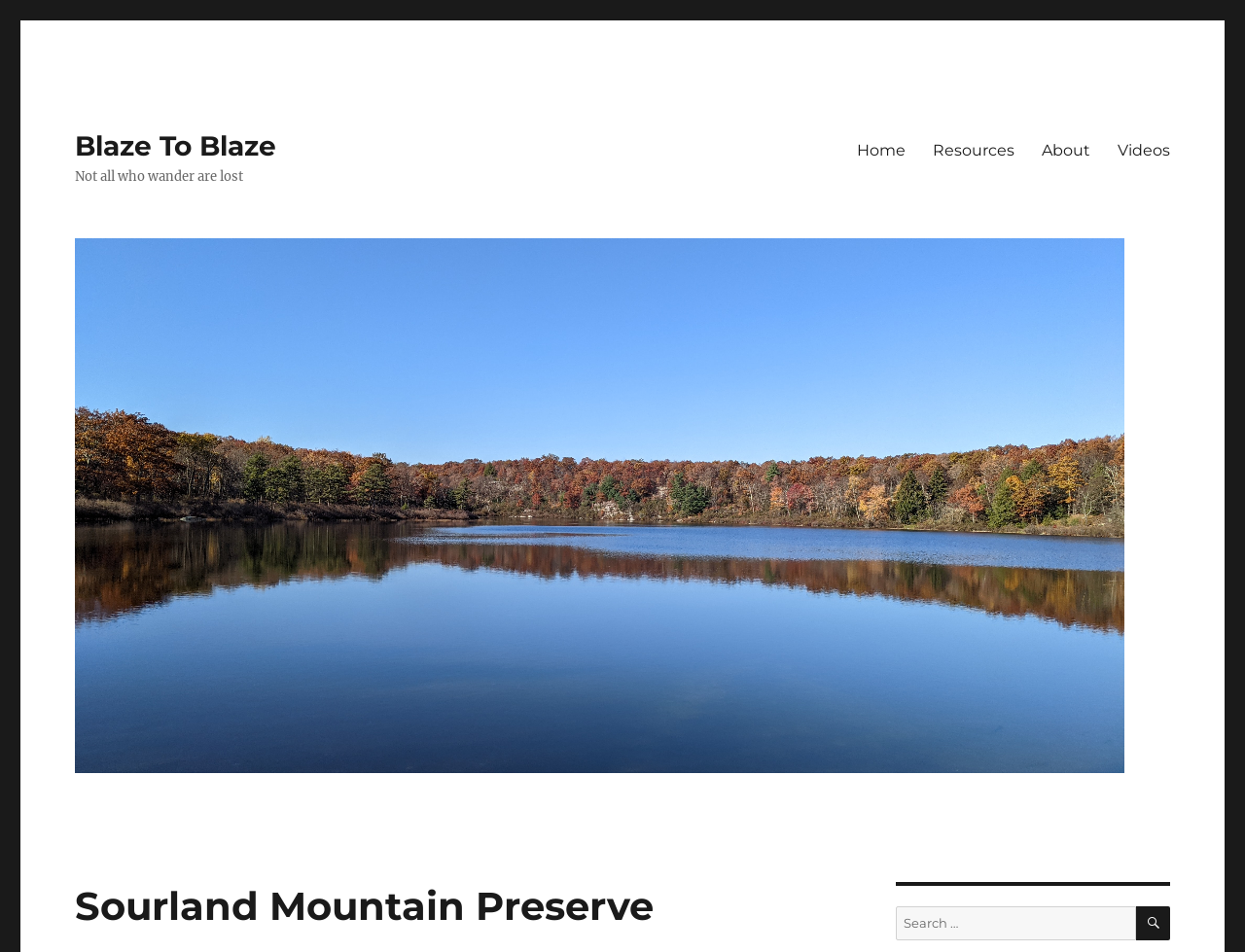Please locate and retrieve the main header text of the webpage.

Sourland Mountain Preserve